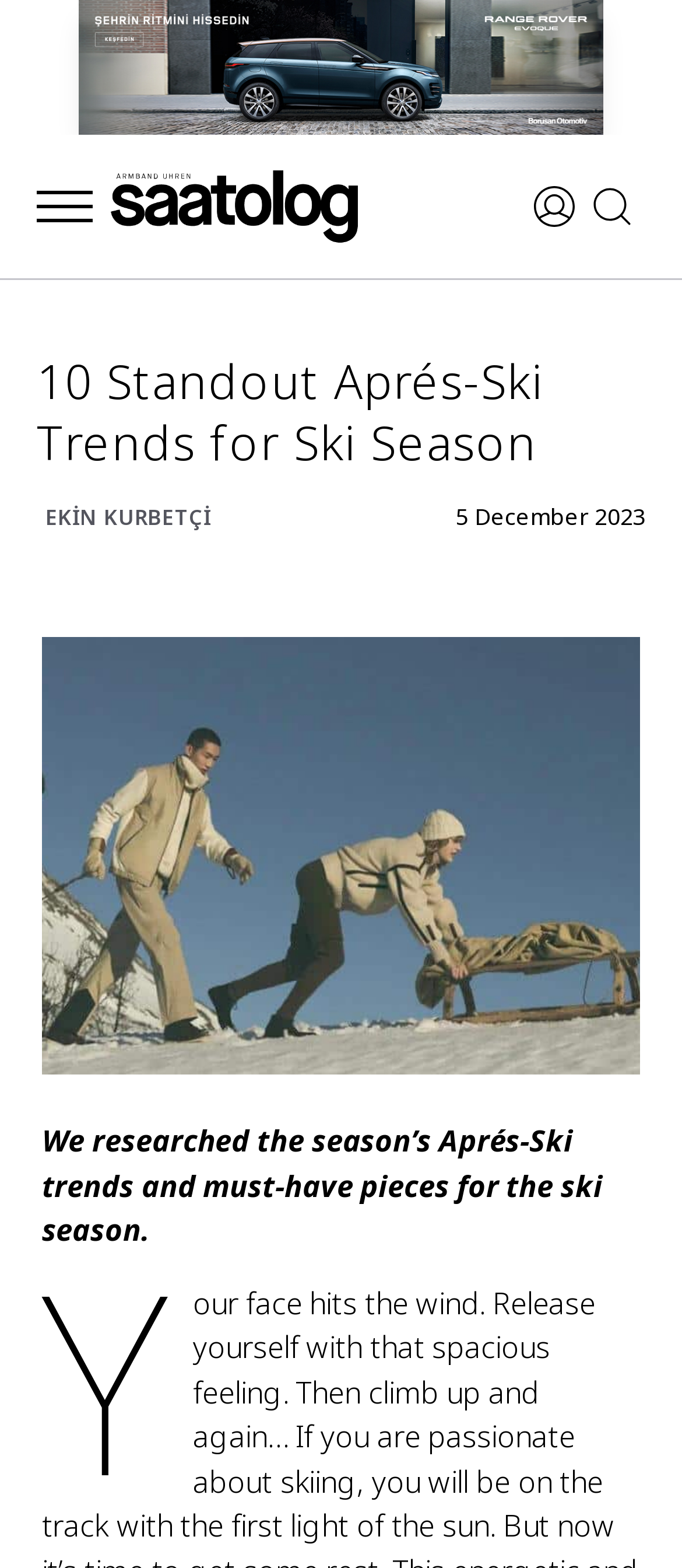Provide a thorough description of the webpage you see.

The webpage appears to be an article about aprés-ski trends for the ski season. At the top, there is a prominent image of a Range Rover Evoque, accompanied by a link with the same name. To the right of the image, there is a small icon for opening a side menu. 

Below the image, there is a logo of Saatolog.com.tr, which is a link, and two other small images, one of which is also a link. 

Further down, there is a large heading that reads "10 Standout Aprés-Ski Trends for Ski Season", which is the title of the article. Below the heading, there is a byline "EKİN KURBETÇİ" and a date "5 December 2023". 

The main content of the article is accompanied by a large image that spans most of the width of the page. The article starts with a brief introduction, stating that the season's aprés-ski trends and must-have pieces for the ski season have been researched.